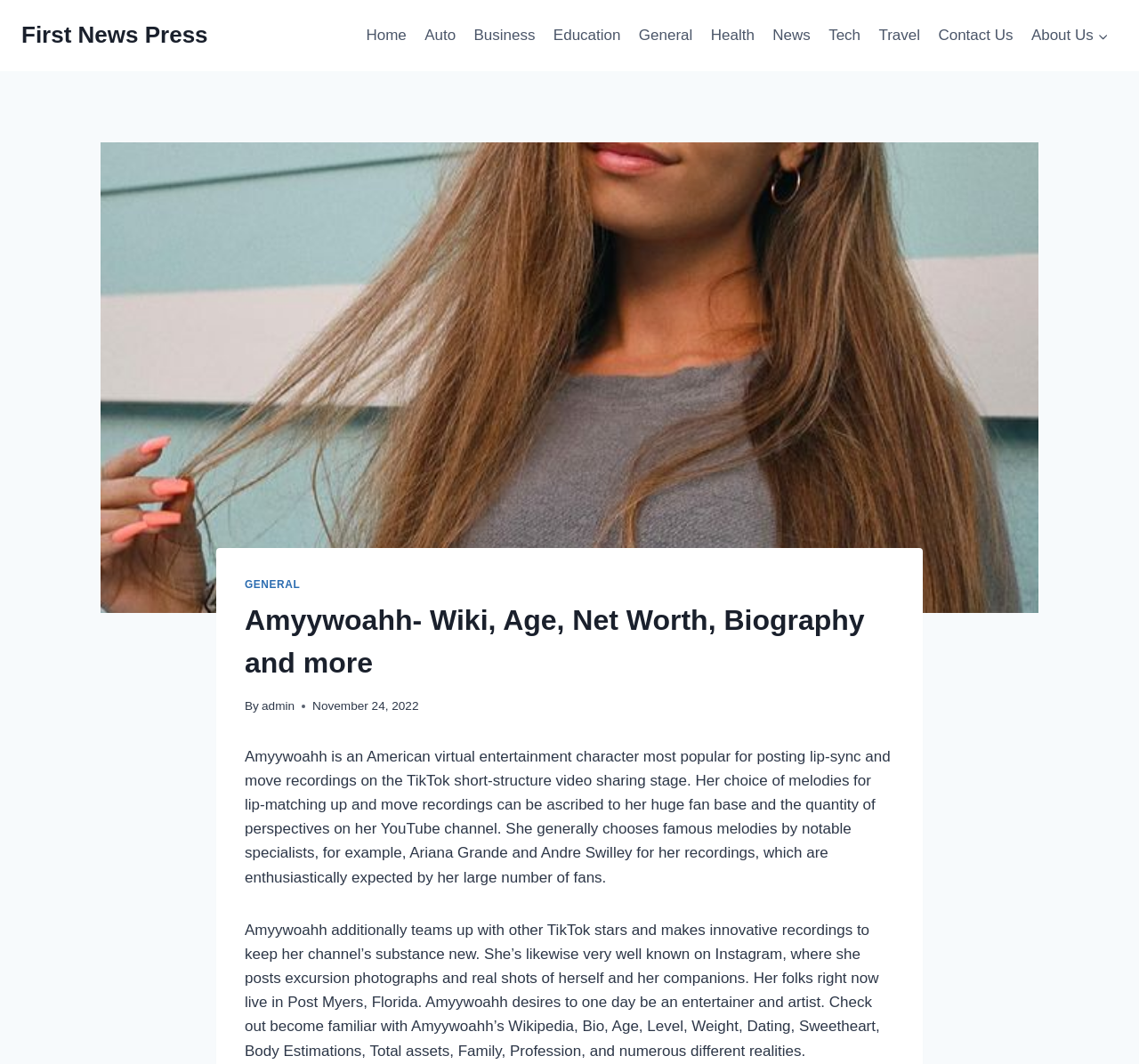Please find the bounding box coordinates of the clickable region needed to complete the following instruction: "Click on the 'Home' link". The bounding box coordinates must consist of four float numbers between 0 and 1, i.e., [left, top, right, bottom].

[0.313, 0.014, 0.365, 0.053]